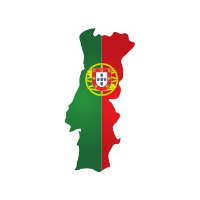Analyze the image and deliver a detailed answer to the question: What is positioned at the center of the silhouette?

According to the caption, the country's coat of arms is prominently featured at the center of the silhouette, which includes blue shields and white dots, symbolizing Portugal's rich history and heritage.